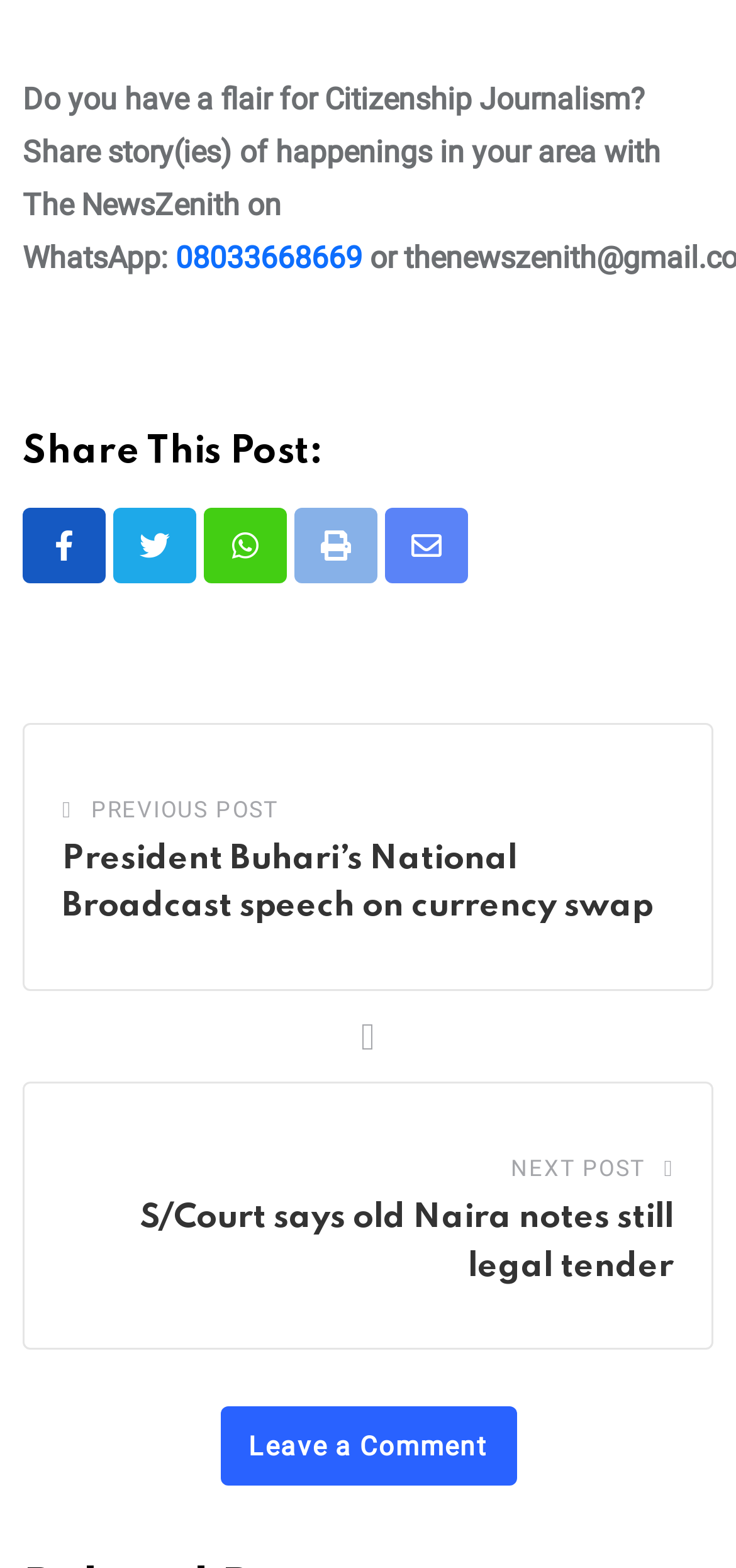Please use the details from the image to answer the following question comprehensively:
What is the purpose of the links at the bottom of the webpage?

The links at the bottom of the webpage, including Facebook, Twitter, Whatsapp, Print, and Share via Email, are social media sharing buttons that allow users to share the post with others.